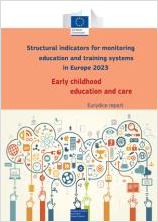What is the focus of the report?
Based on the image, give a one-word or short phrase answer.

Early childhood education and care